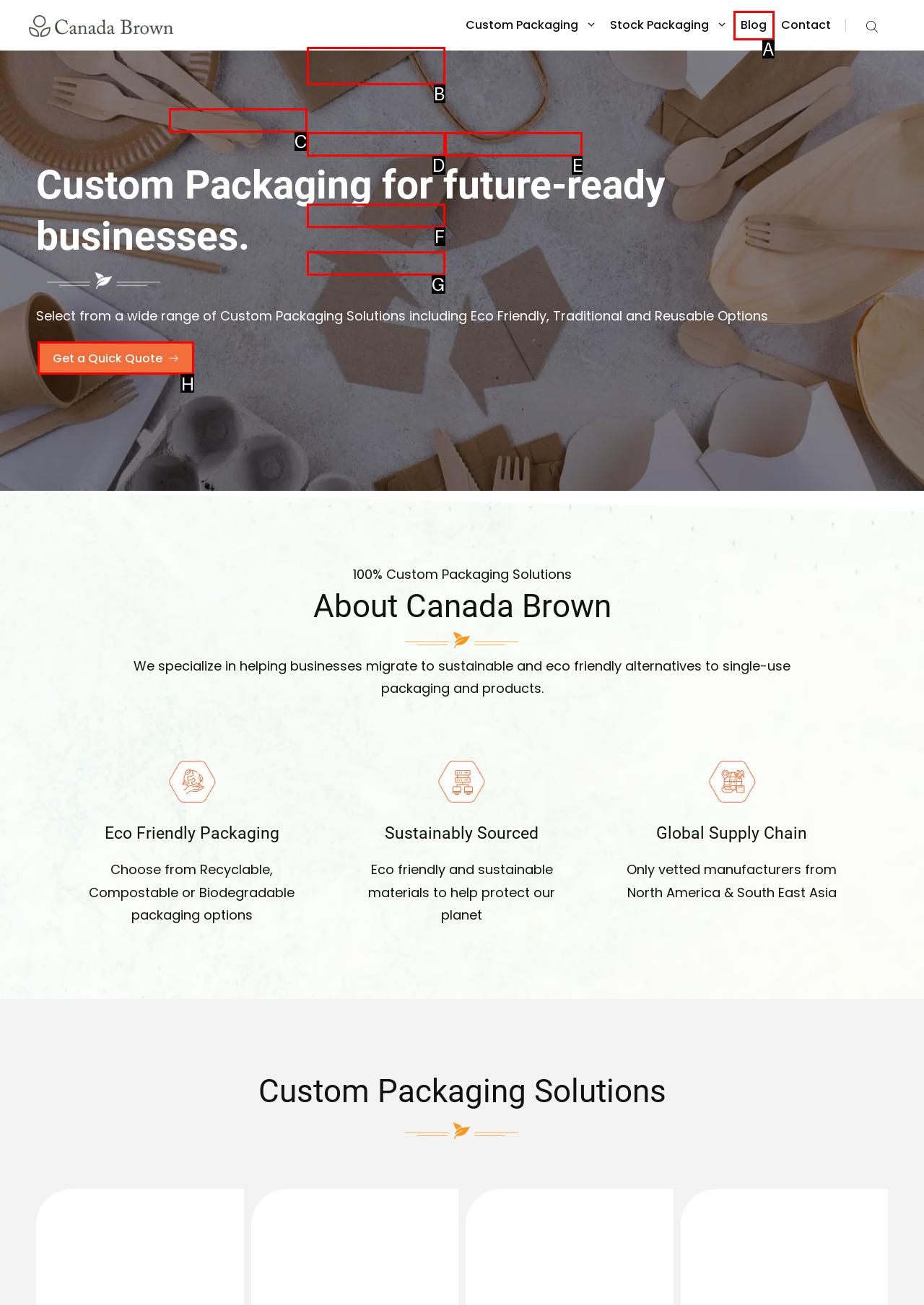What option should you select to complete this task: Get a Quick Quote? Indicate your answer by providing the letter only.

H